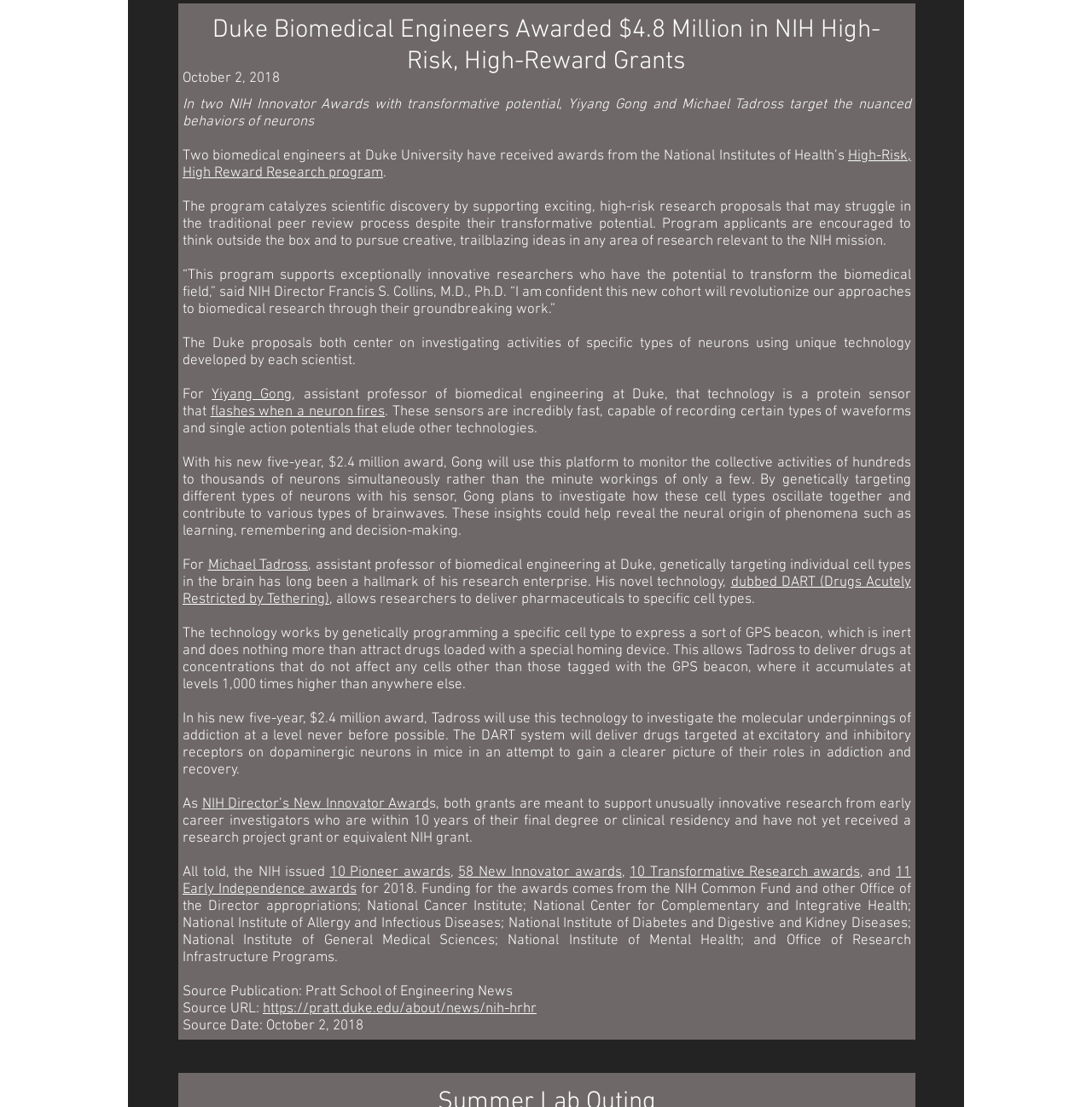Please specify the coordinates of the bounding box for the element that should be clicked to carry out this instruction: "Learn more about Yiyang Gong's research". The coordinates must be four float numbers between 0 and 1, formatted as [left, top, right, bottom].

[0.194, 0.349, 0.268, 0.364]